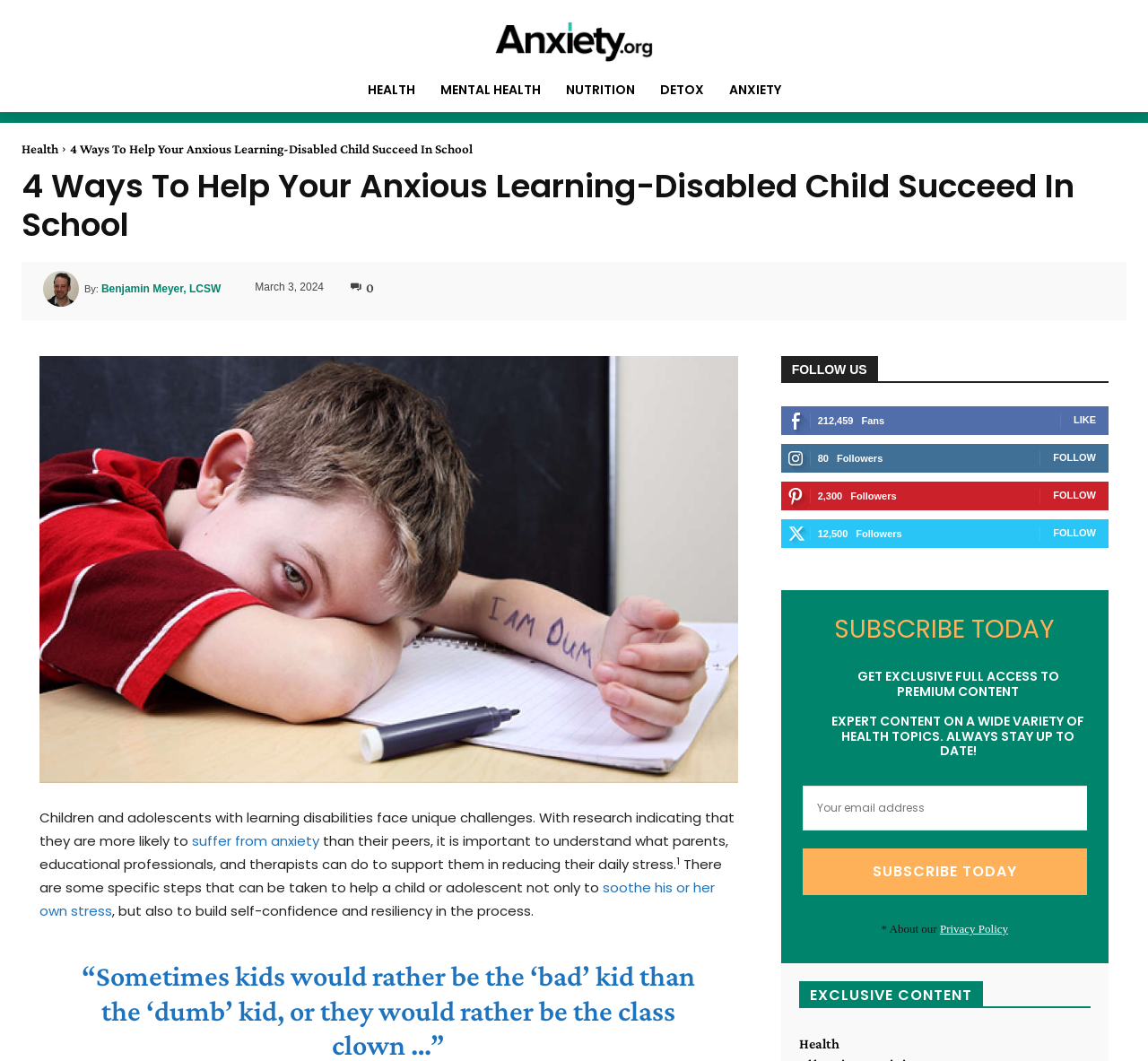Please respond in a single word or phrase: 
What is the purpose of the article?

To provide support for children with learning disabilities